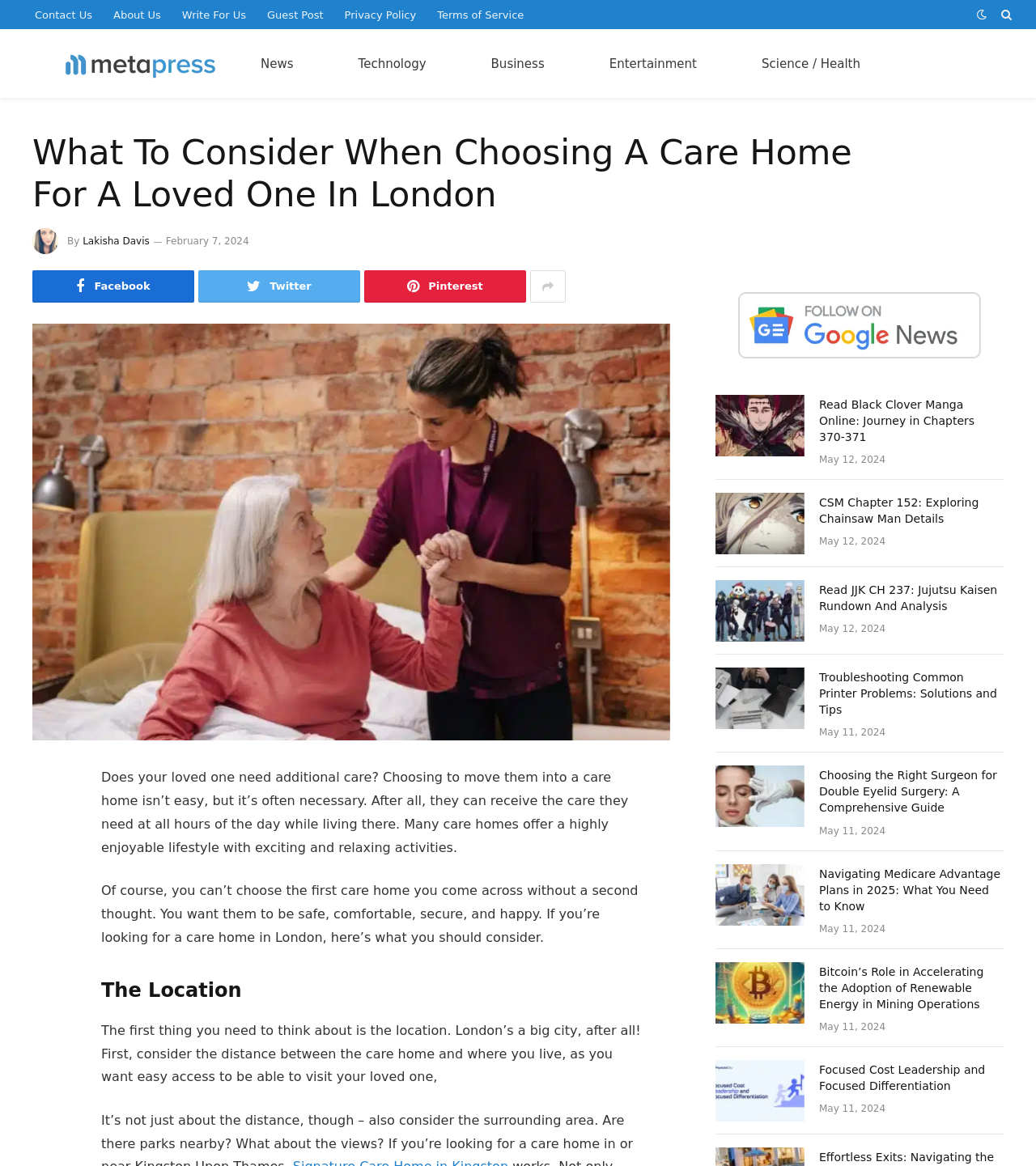Locate the bounding box coordinates of the element you need to click to accomplish the task described by this instruction: "Read the article about Choosing the Right Surgeon for Double Eyelid Surgery".

[0.691, 0.657, 0.969, 0.719]